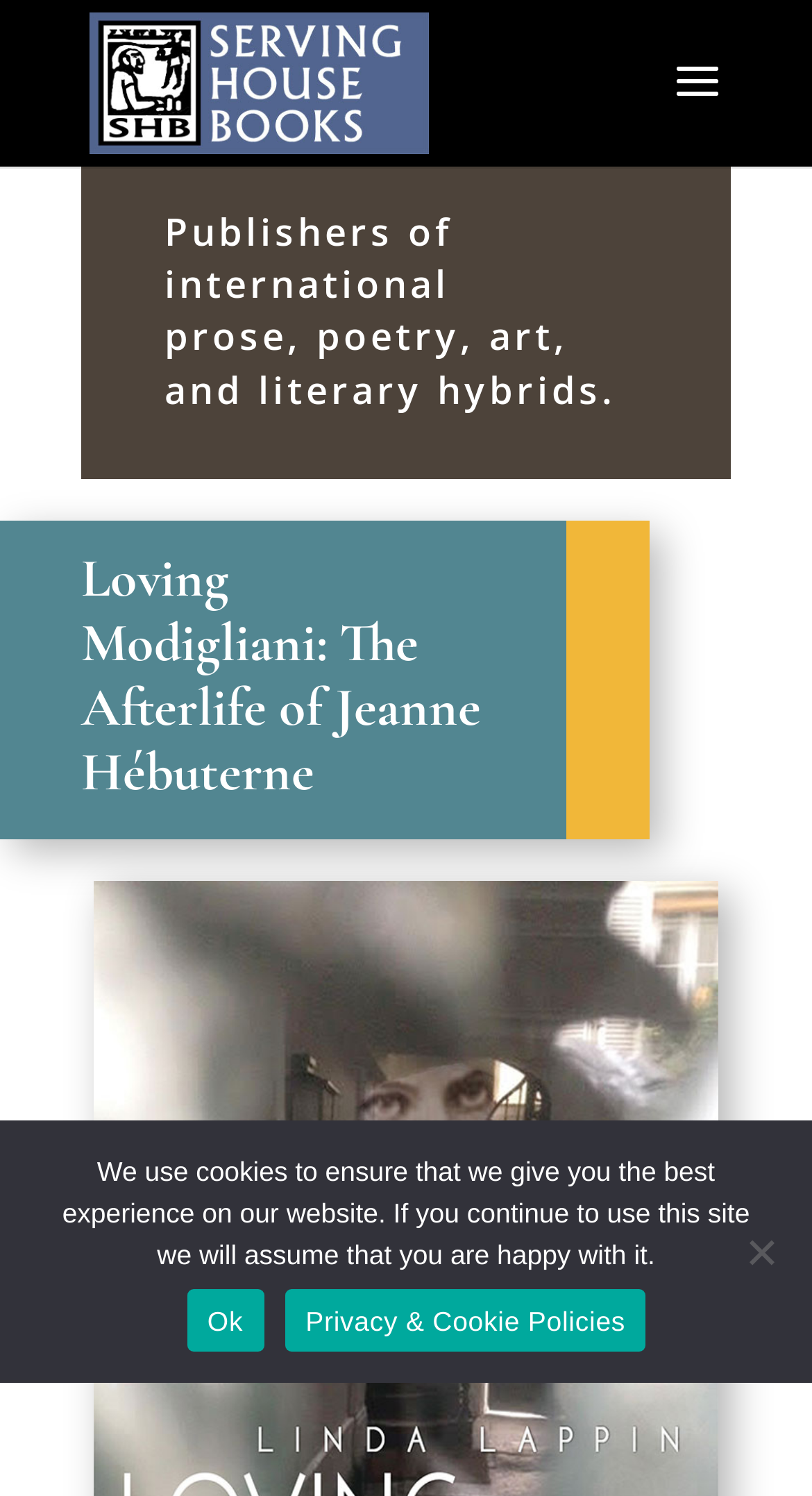Use a single word or phrase to answer the following:
What is the alternative to clicking 'Ok' in the cookie notice?

Privacy & Cookie Policies